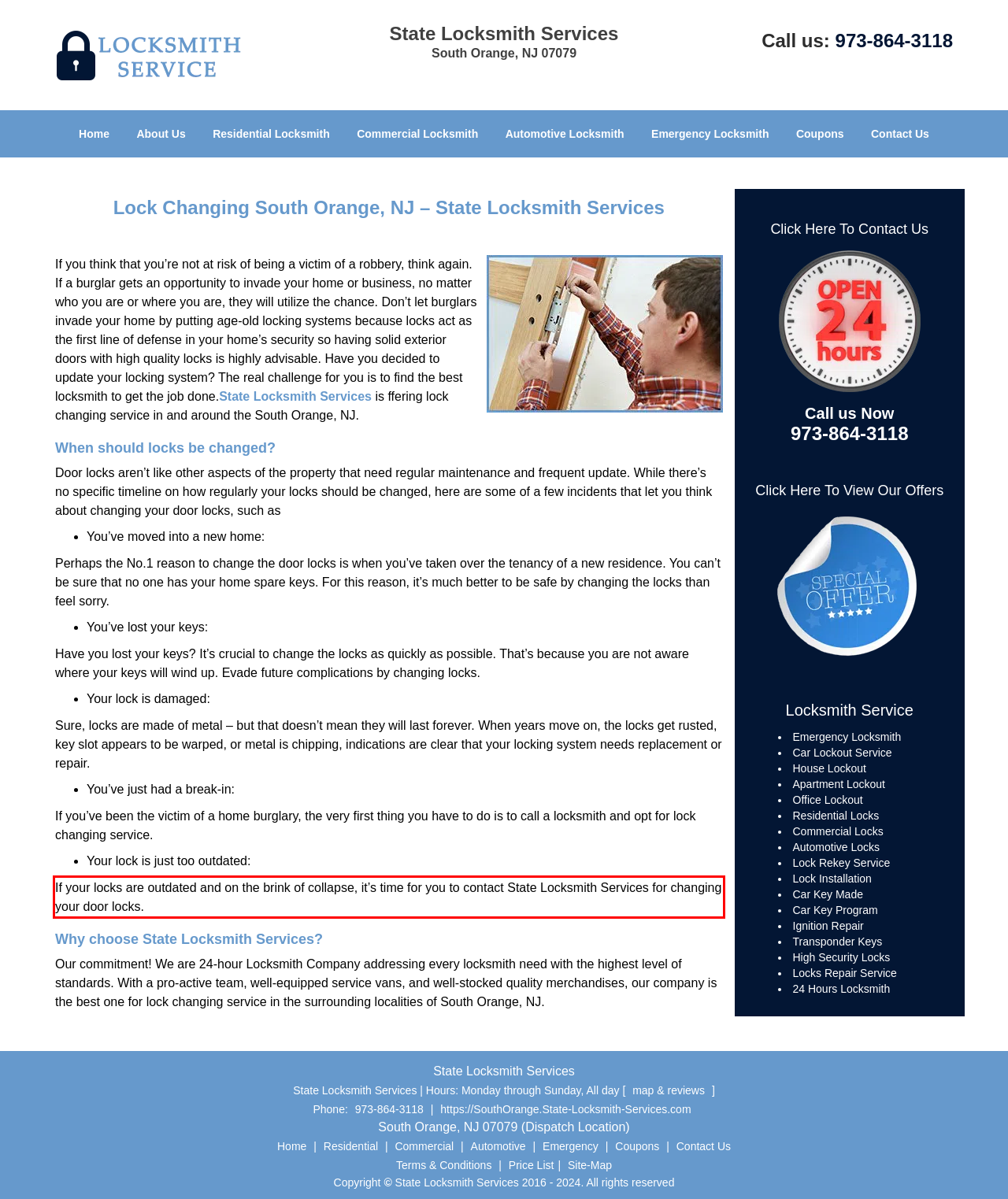Analyze the screenshot of a webpage where a red rectangle is bounding a UI element. Extract and generate the text content within this red bounding box.

If your locks are outdated and on the brink of collapse, it’s time for you to contact State Locksmith Services for changing your door locks.